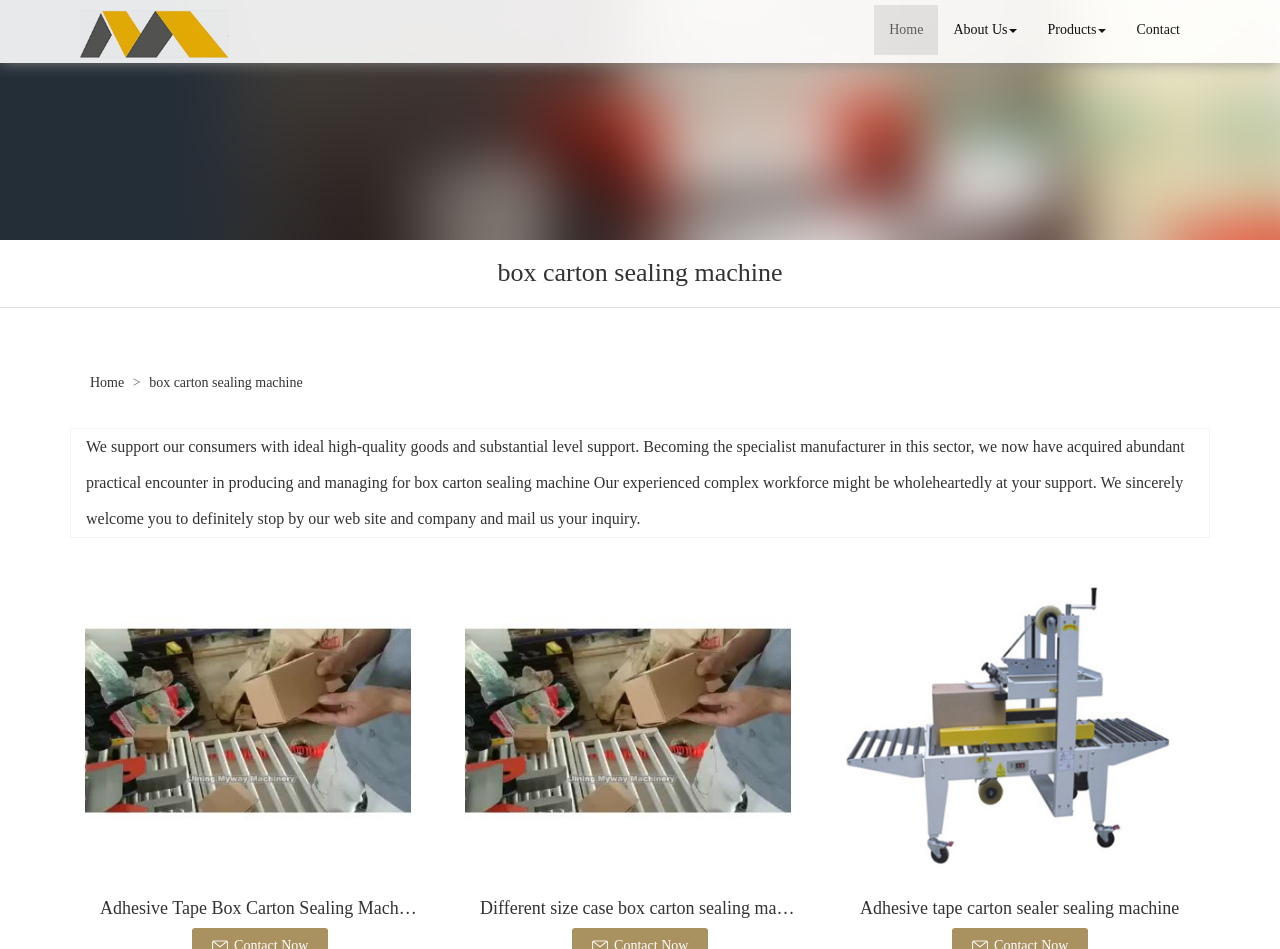What is the theme of the webpage?
Please provide a single word or phrase in response based on the screenshot.

Box carton sealing machines